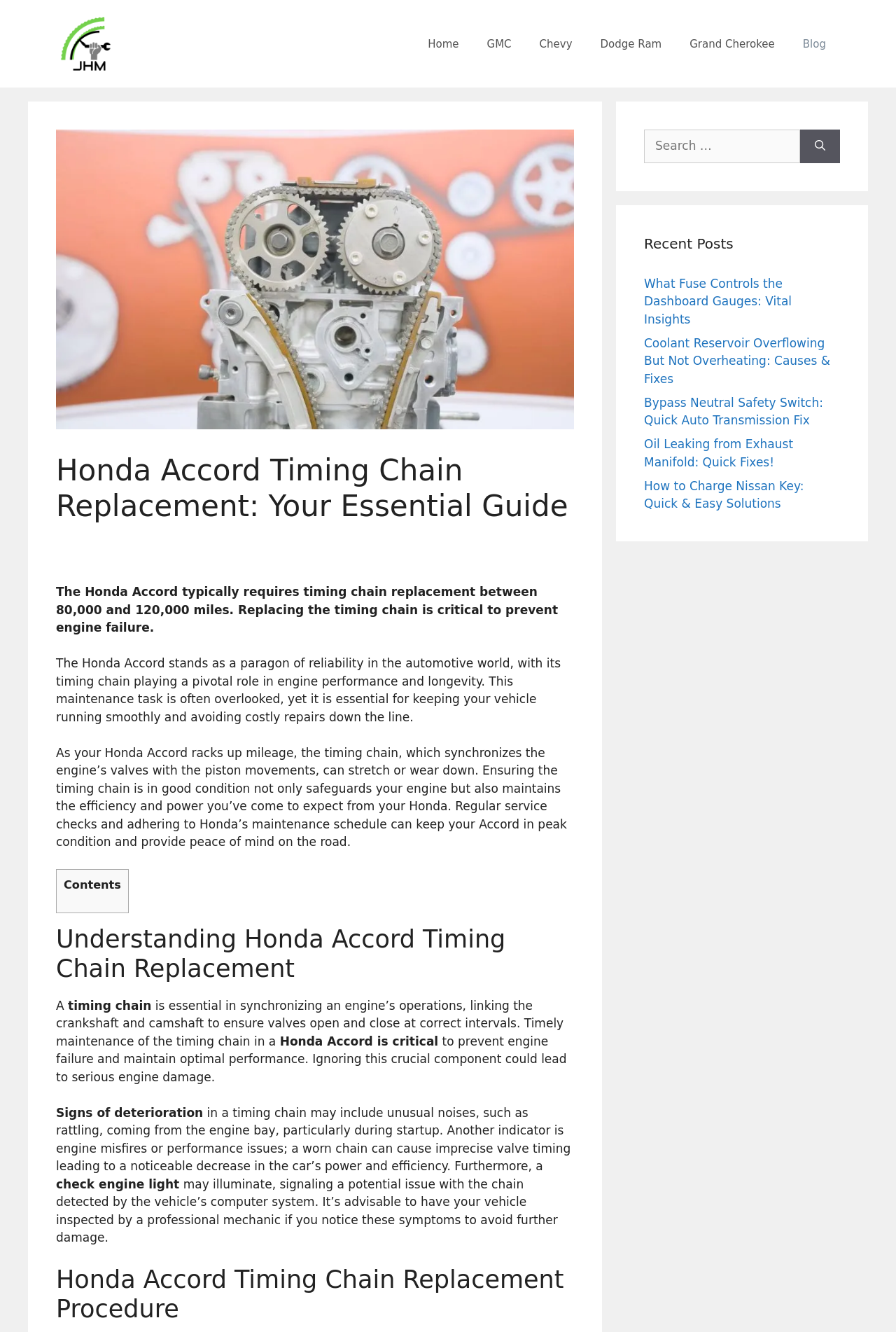What should you do if you notice symptoms of a worn timing chain?
Utilize the information in the image to give a detailed answer to the question.

The webpage advises that if you notice symptoms of a worn timing chain, such as unusual noises or engine misfires, you should have your vehicle inspected by a professional mechanic to avoid further damage.